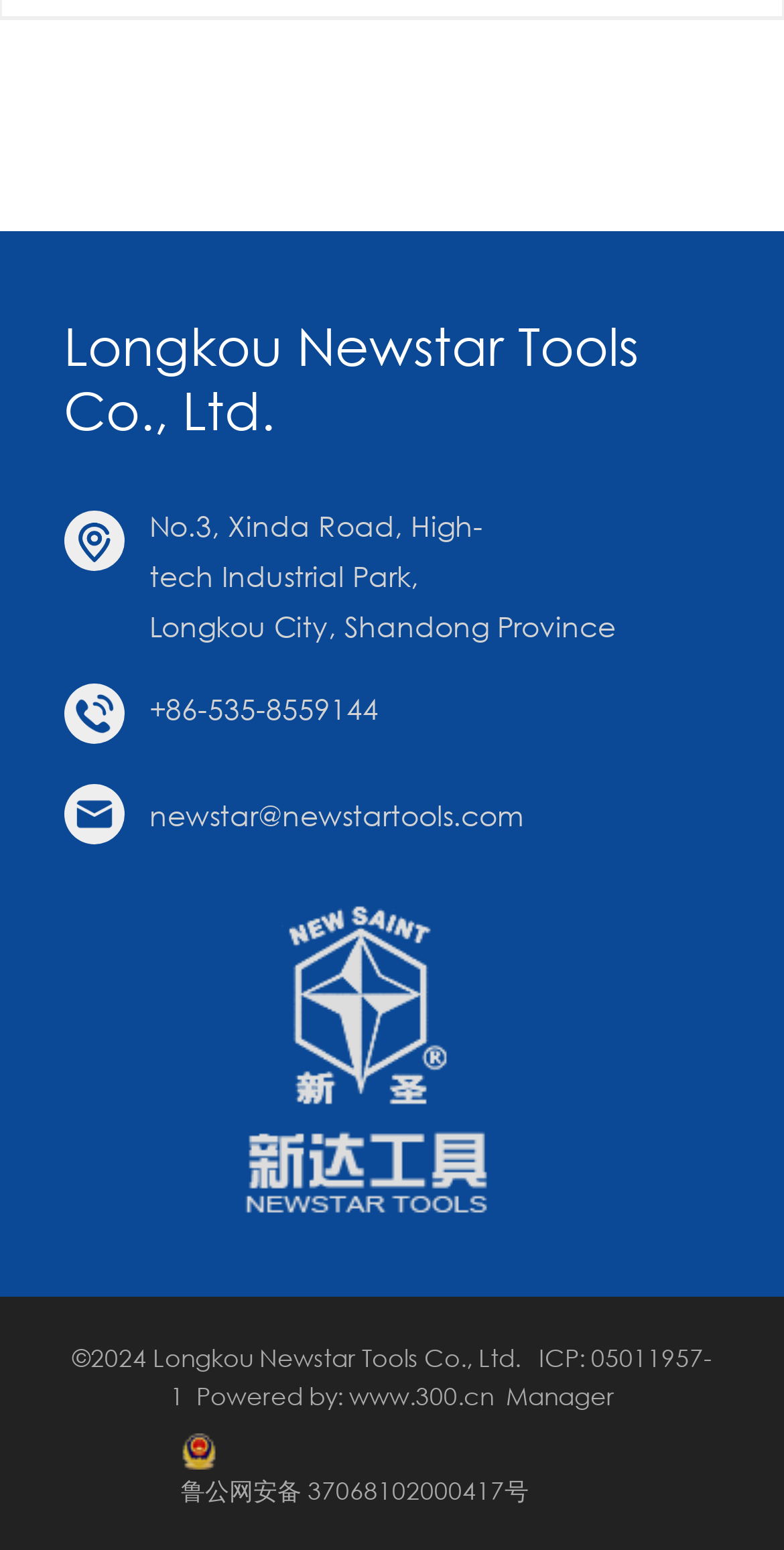Please identify the bounding box coordinates of where to click in order to follow the instruction: "View company address".

[0.191, 0.327, 0.786, 0.417]